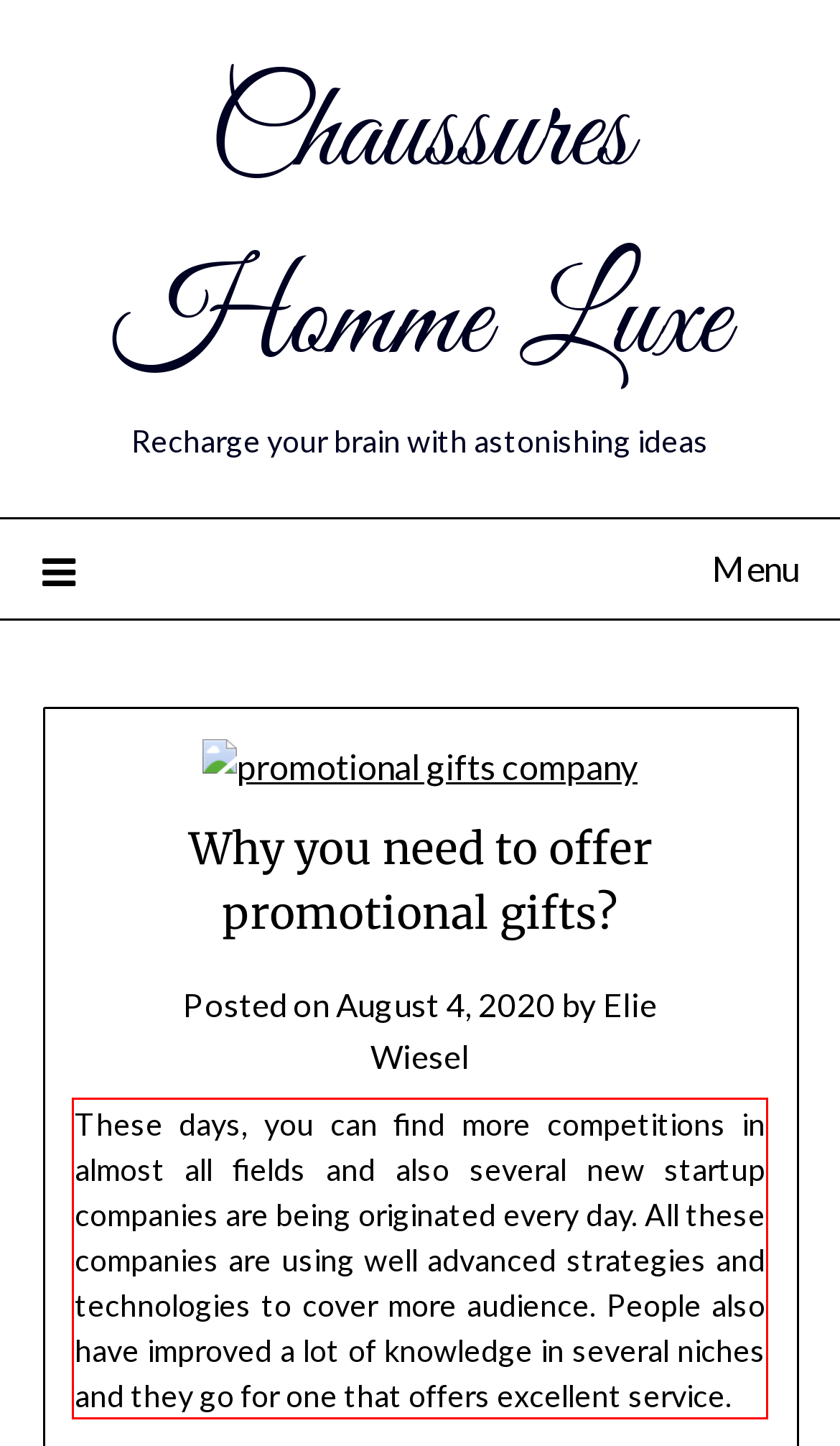You are presented with a screenshot containing a red rectangle. Extract the text found inside this red bounding box.

These days, you can find more competitions in almost all fields and also several new startup companies are being originated every day. All these companies are using well advanced strategies and technologies to cover more audience. People also have improved a lot of knowledge in several niches and they go for one that offers excellent service.